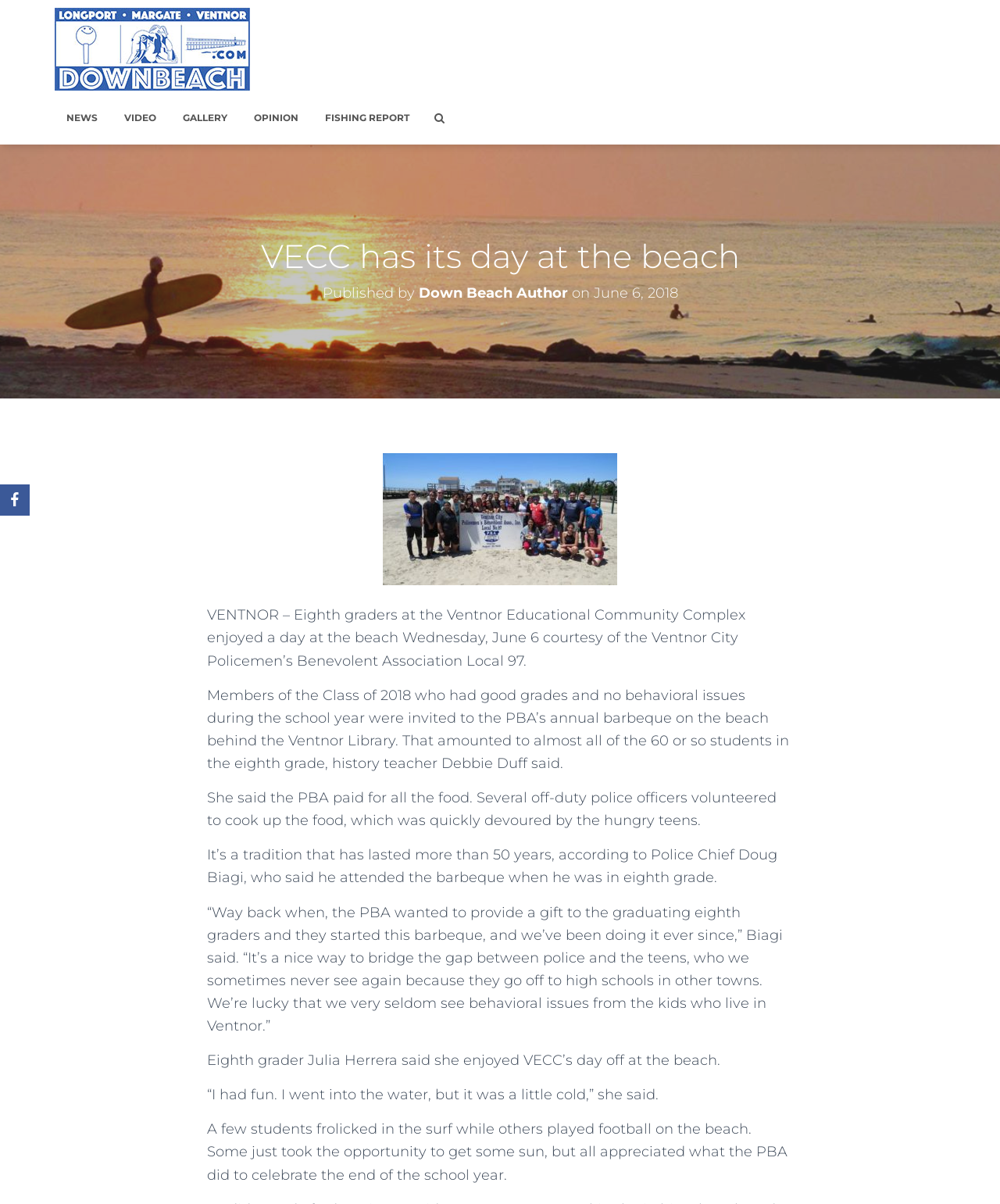What is the event described in the article?
Based on the screenshot, respond with a single word or phrase.

Beach day